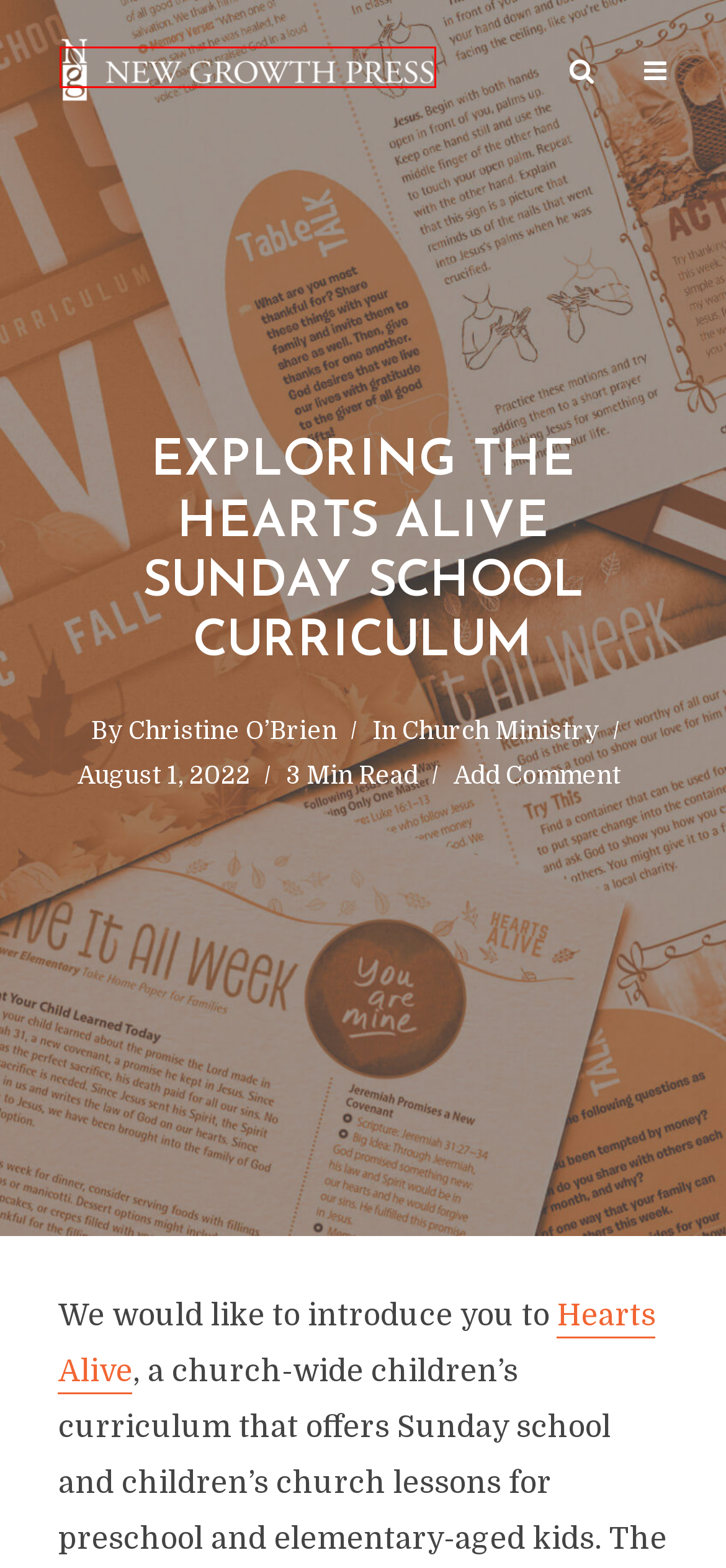Analyze the screenshot of a webpage featuring a red rectangle around an element. Pick the description that best fits the new webpage after interacting with the element inside the red bounding box. Here are the candidates:
A. New Growth Press Blog | Spiritual Resources for Growth
B. March 2024 - New Growth Press Blog
C. March 2022 - New Growth Press Blog
D. Hearts Alive Sunday School Curriculum
E. November 2020 - New Growth Press Blog
F. Christian Bookstore: Bibles, Books, Church Booklets, Curriculum, Studies
G. September 2021 - New Growth Press Blog
H. Relationships Archives - New Growth Press Blog

F